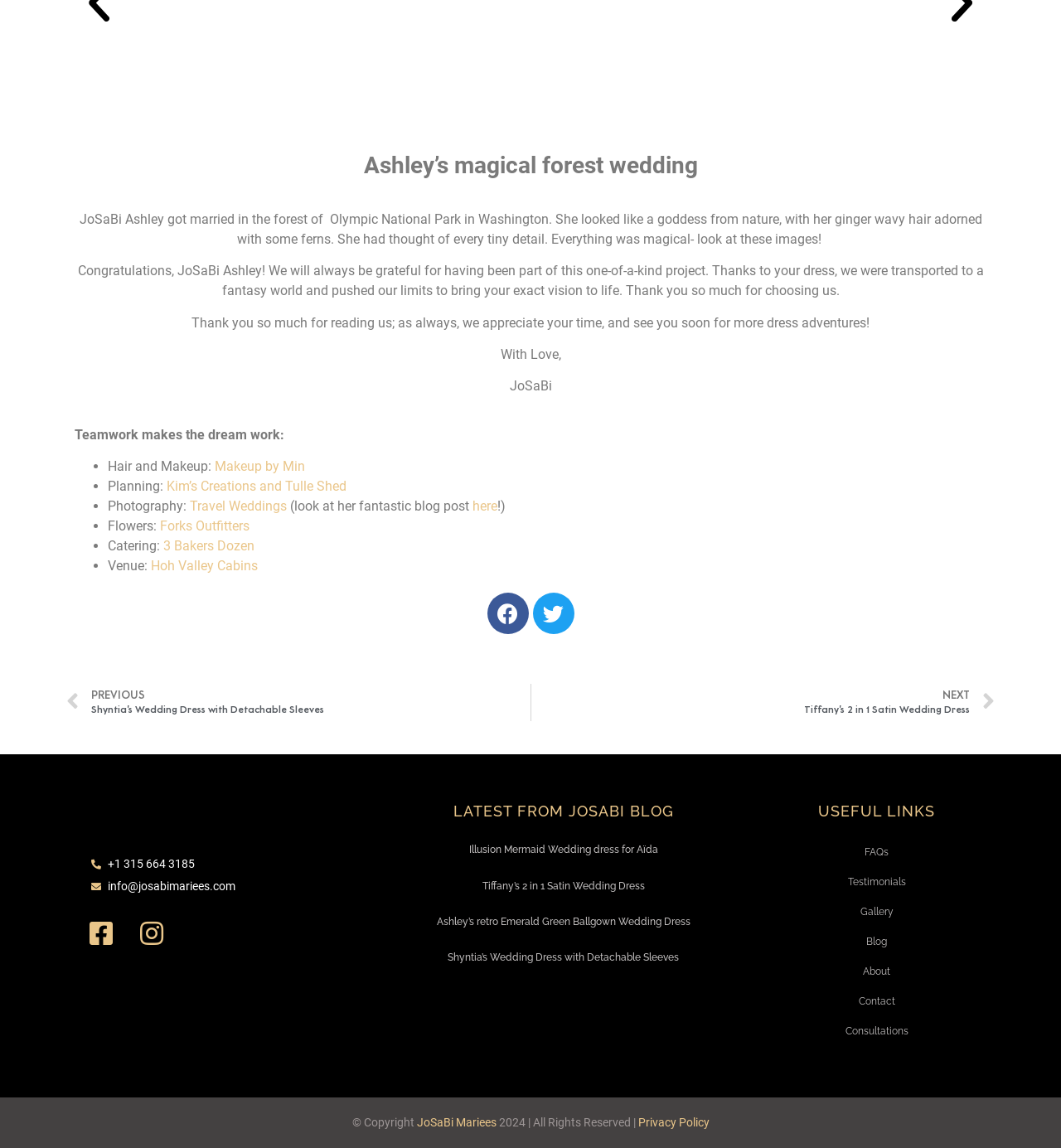Identify the bounding box coordinates of the region that needs to be clicked to carry out this instruction: "Visit the 'Josabi Custom Made Wedding Dress' website". Provide these coordinates as four float numbers ranging from 0 to 1, i.e., [left, top, right, bottom].

[0.055, 0.686, 0.297, 0.738]